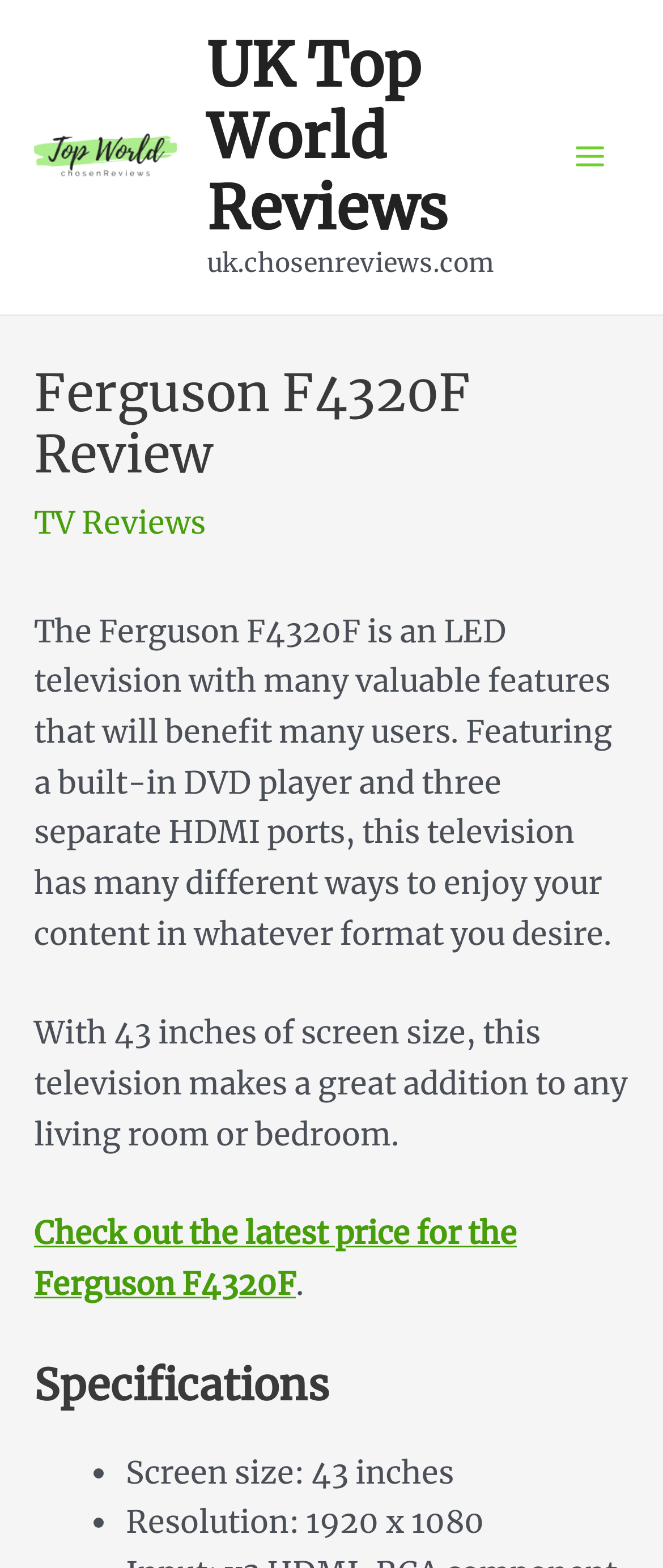Please provide a short answer using a single word or phrase for the question:
What is the screen size of the Ferguson F4320F?

43 inches